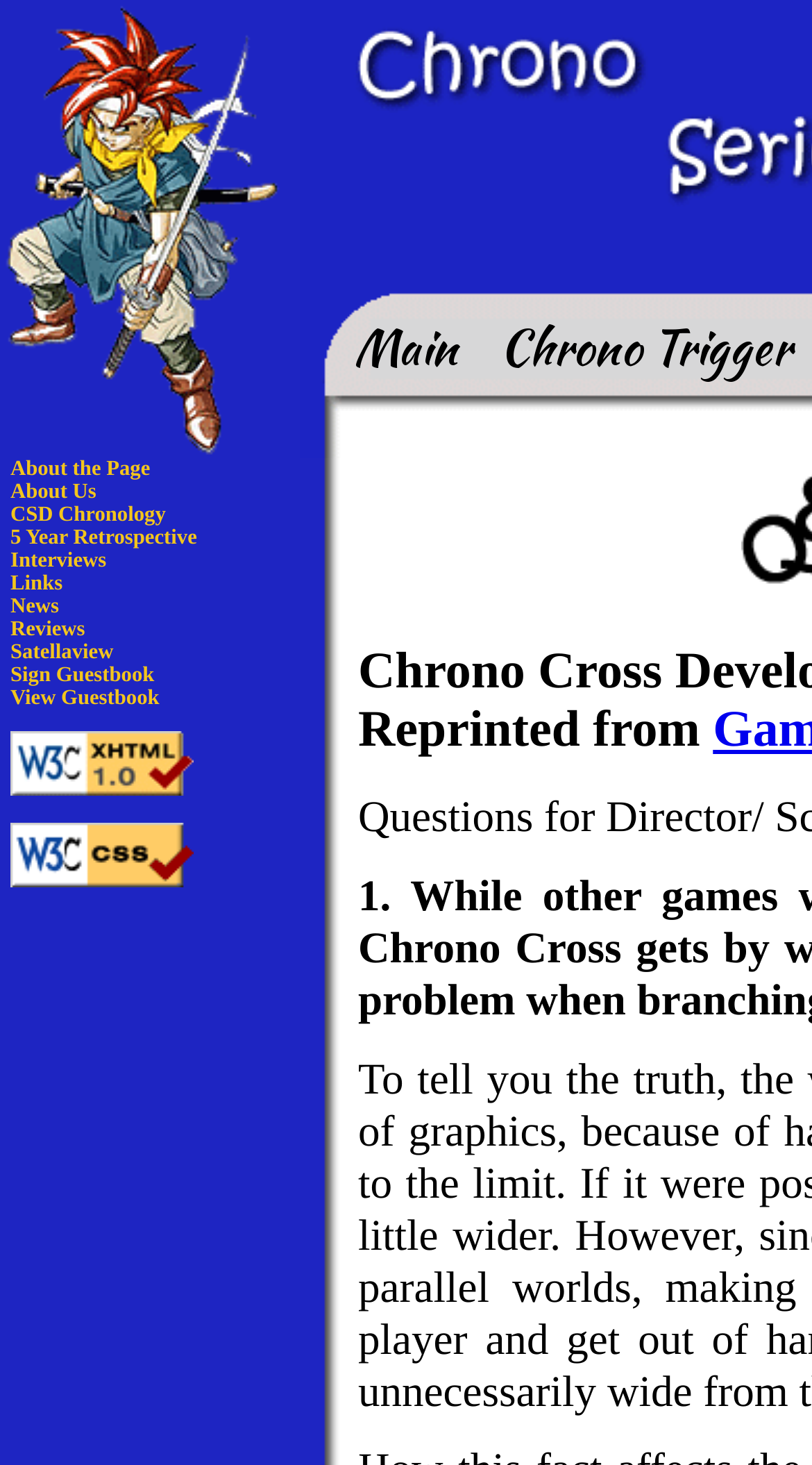Please find and report the bounding box coordinates of the element to click in order to perform the following action: "Click on the Chrono Trigger link". The coordinates should be expressed as four float numbers between 0 and 1, in the format [left, top, right, bottom].

[0.615, 0.213, 0.974, 0.26]